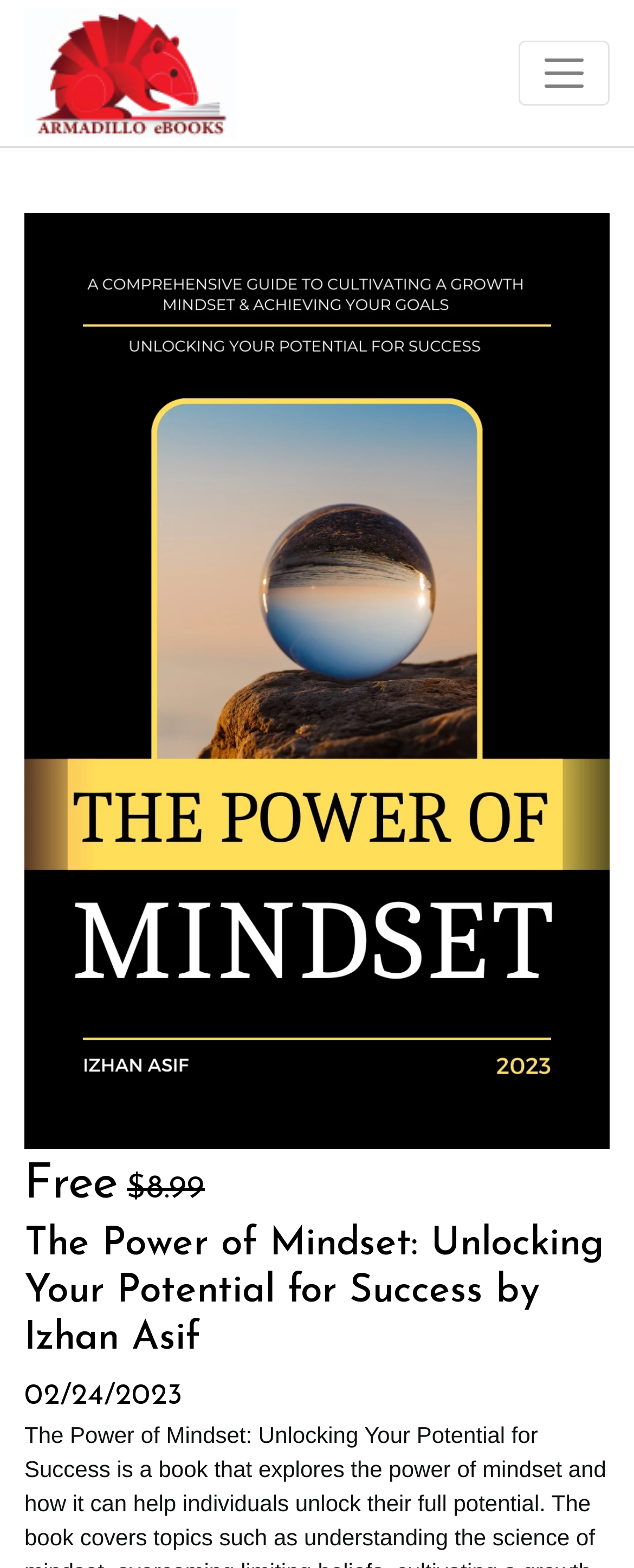Give a concise answer using only one word or phrase for this question:
When was the book published?

02/24/2023